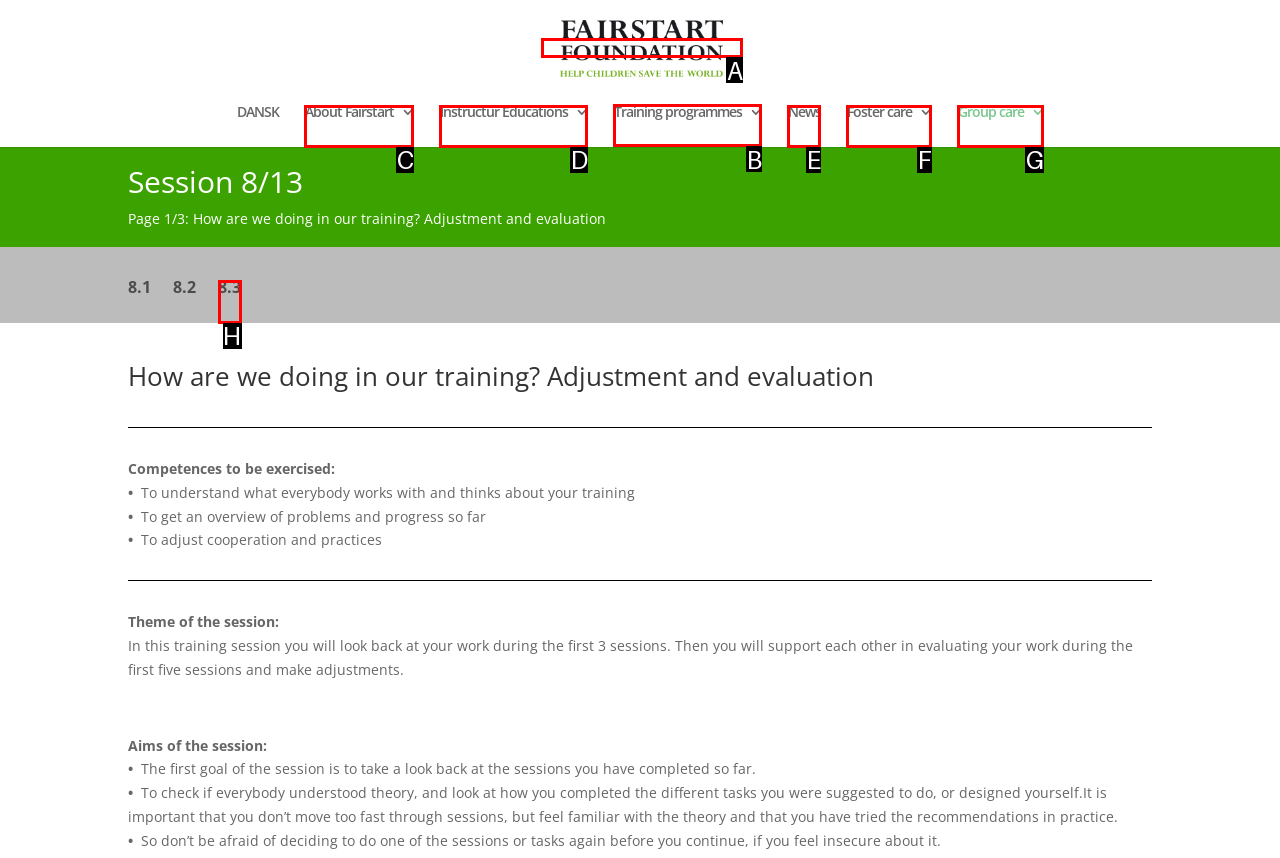Determine the letter of the element to click to accomplish this task: Navigate to the 'Training programmes' section. Respond with the letter.

B